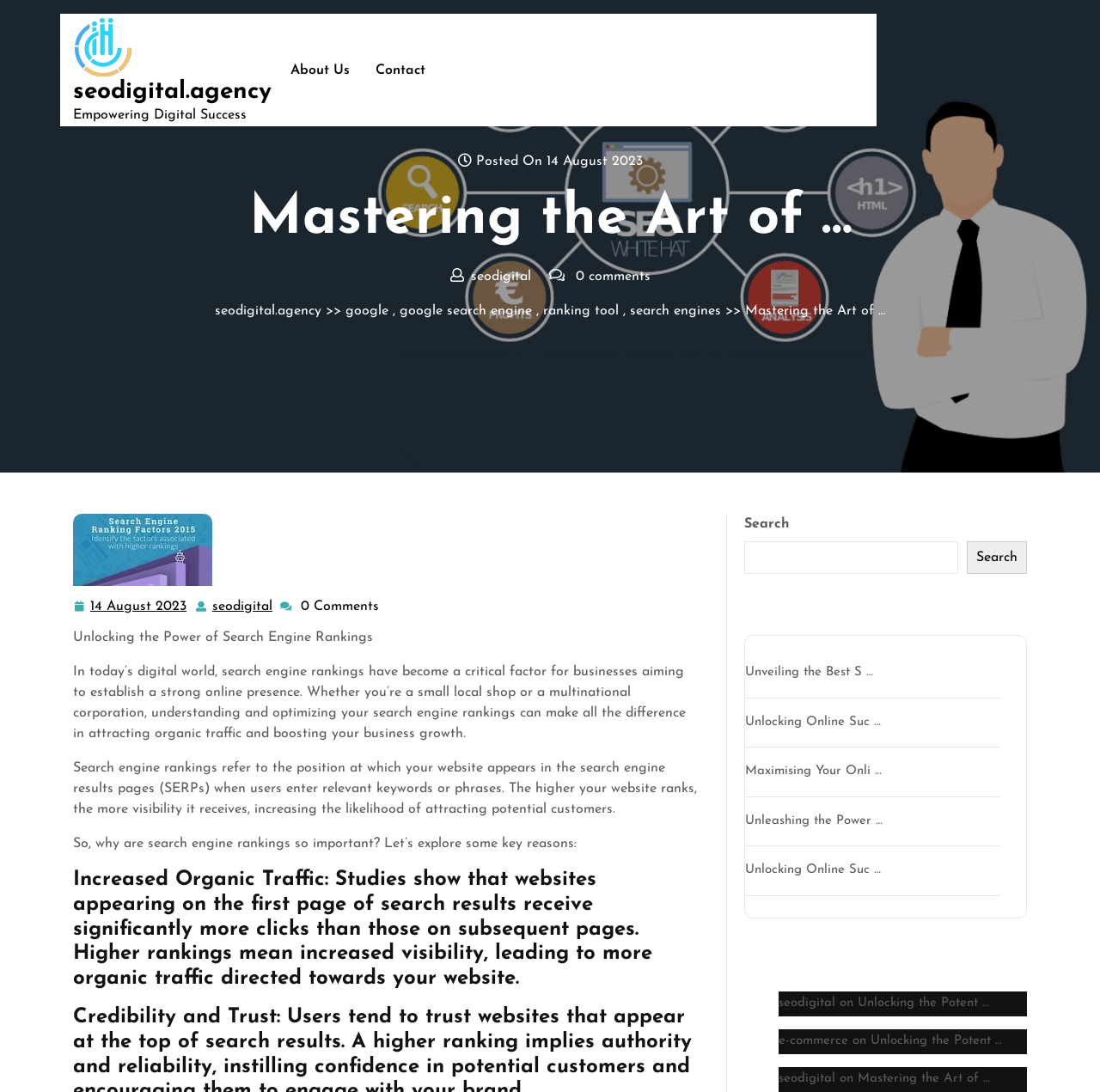Please study the image and answer the question comprehensively:
What is the name of the agency?

The name of the agency can be found in the top-left corner of the webpage, where it is written as 'Mastering the Art of Search Engine Rankings: Unleashing the Power of Organic Visibility - seodigital.agency'. It is also mentioned in several other places on the webpage, such as in the links and images.